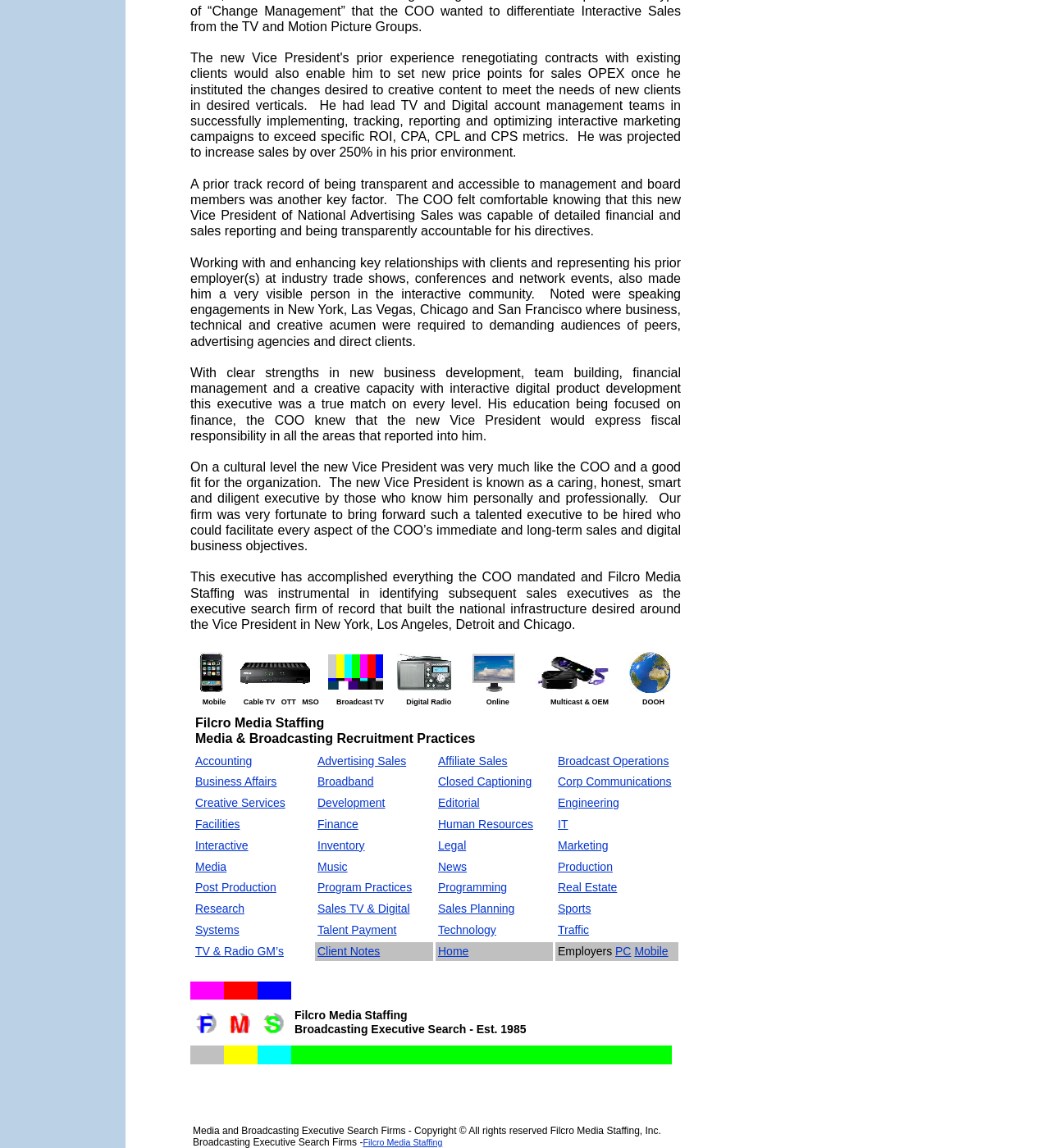Locate the bounding box coordinates of the region to be clicked to comply with the following instruction: "Click on Reviews of Filcro Media Staffing Tony Filson Executive Search Firms That Recruit Media Executives for Mobile Media Interactive Sales". The coordinates must be four float numbers between 0 and 1, in the form [left, top, right, bottom].

[0.184, 0.568, 0.217, 0.575]